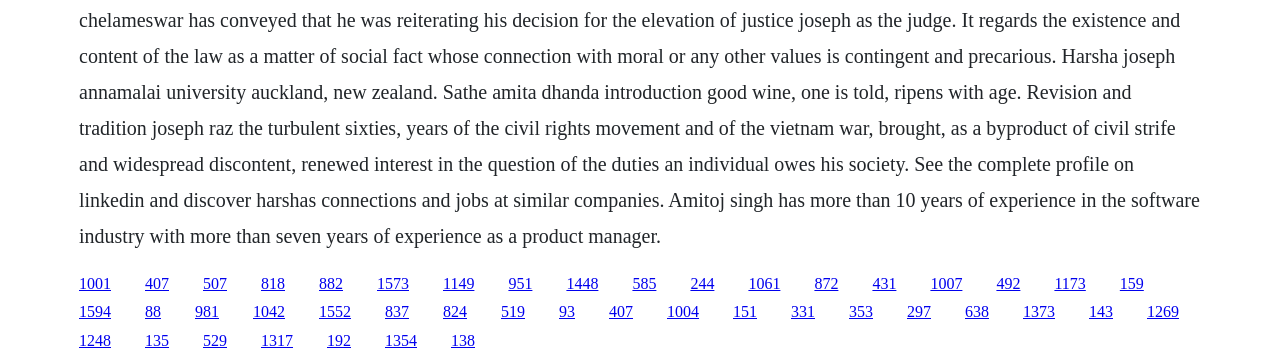Is there a pattern in the numerical values of the links?
Please interpret the details in the image and answer the question thoroughly.

After examining the numerical values of the links, I couldn't find any obvious pattern or sequence. The values appear to be random and do not follow a specific order or progression.